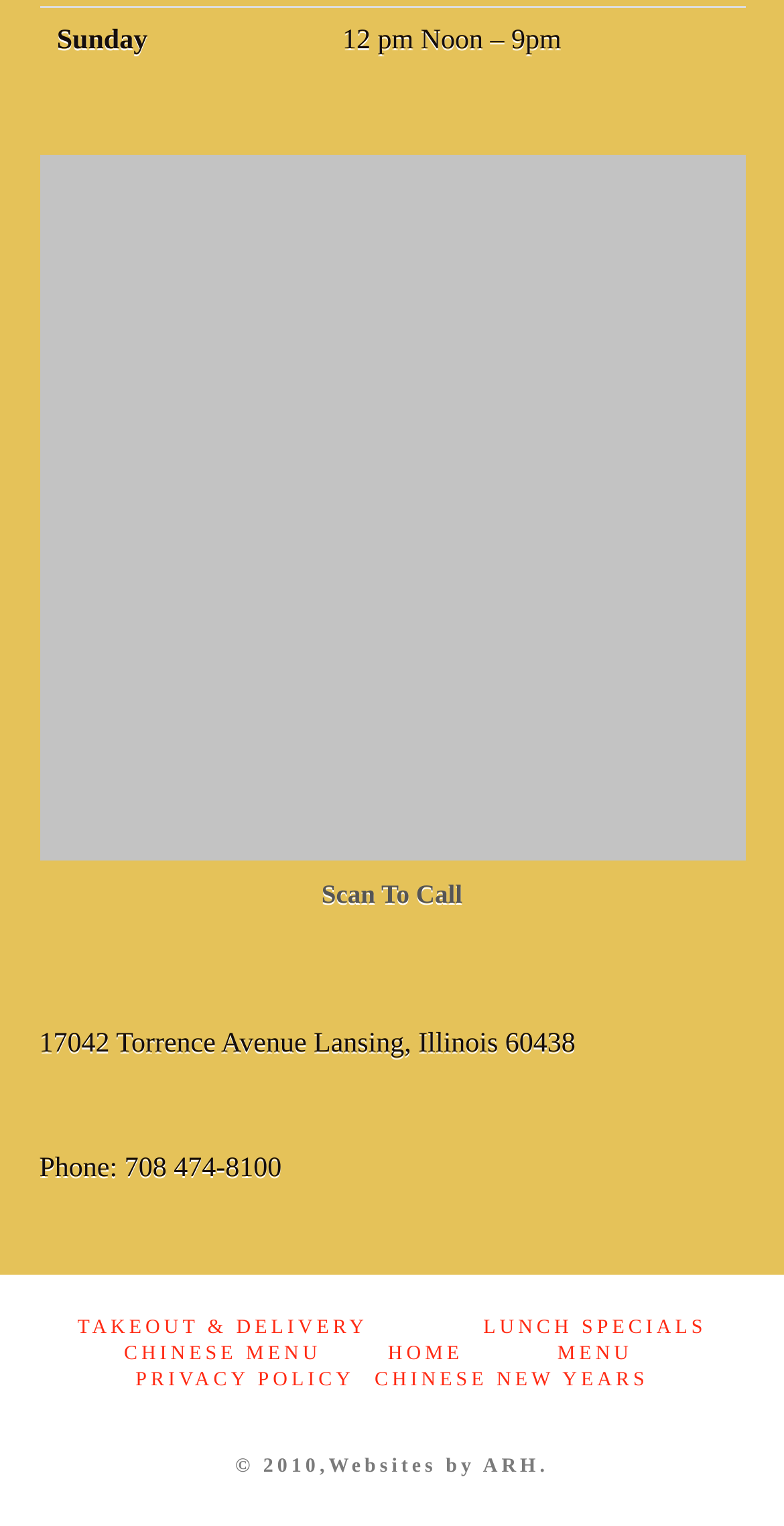Use a single word or phrase to answer the question:
What is the year of copyright for the website?

2010